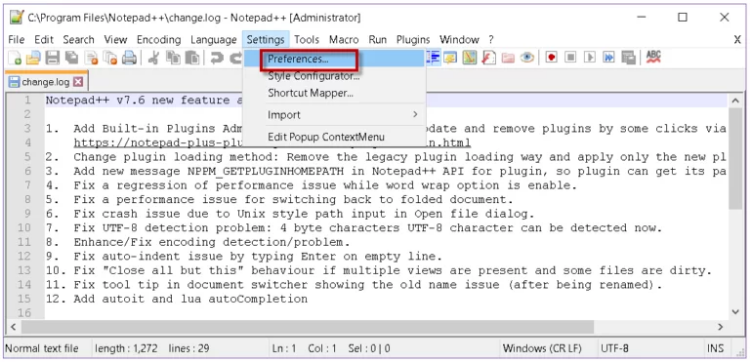Please reply to the following question using a single word or phrase: 
What is displayed in the main window?

Change log